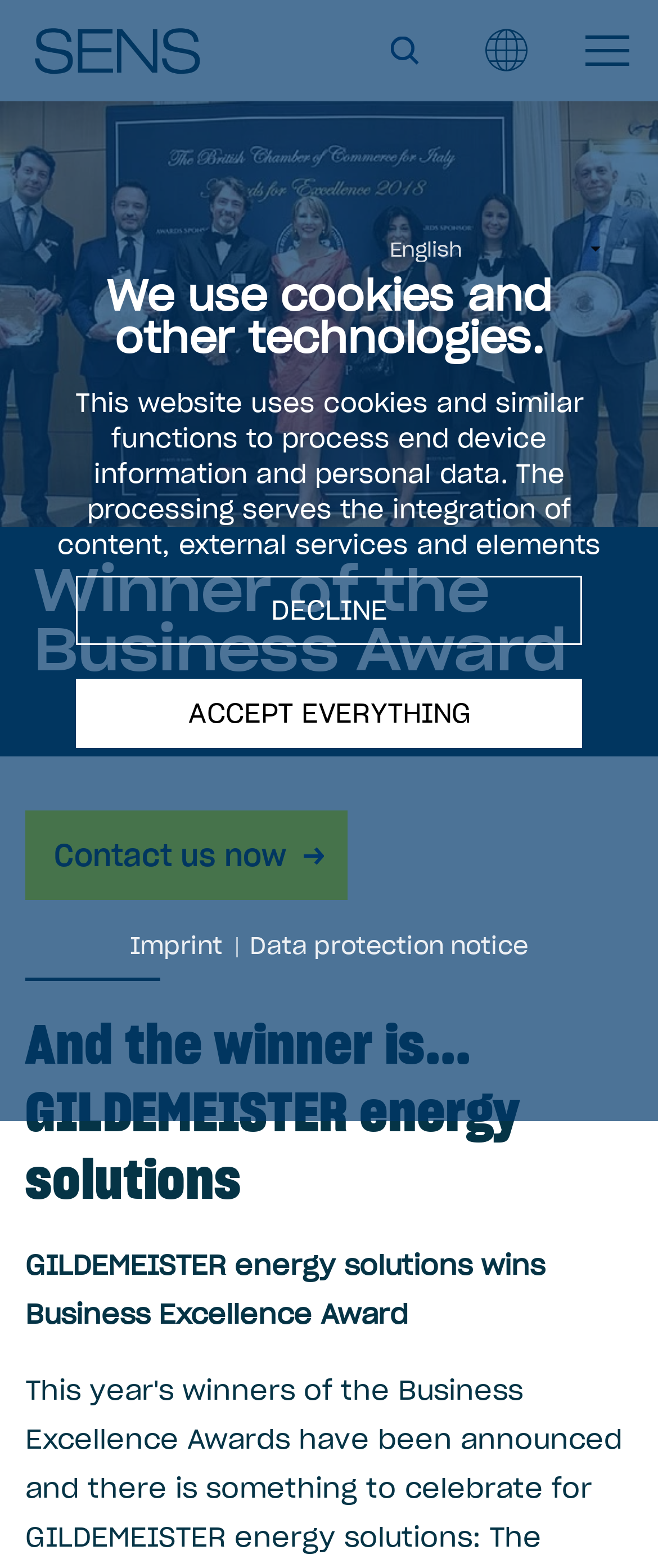Your task is to extract the text of the main heading from the webpage.

Winner of the Business Award